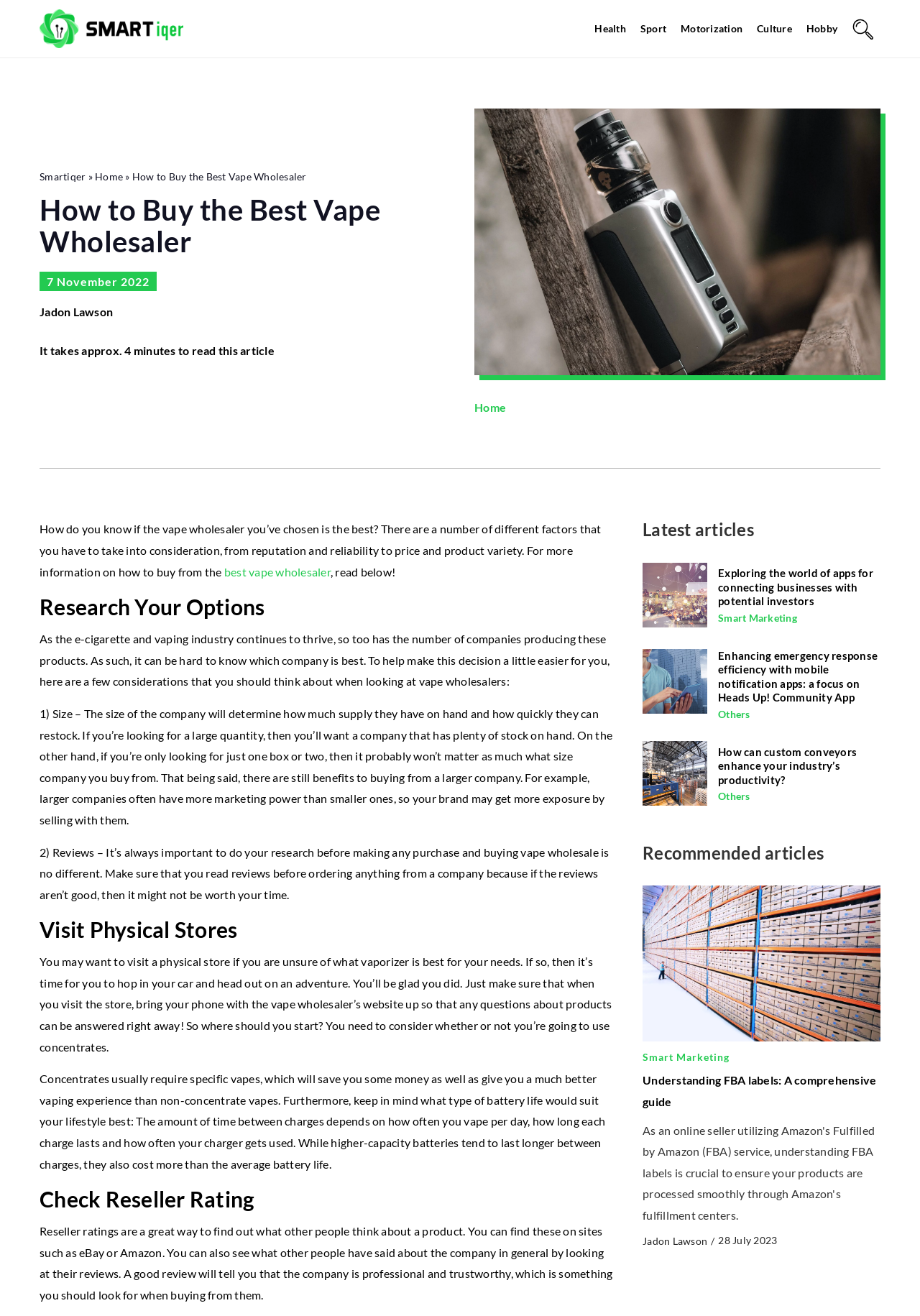How many minutes does it take to read the article?
Please analyze the image and answer the question with as much detail as possible.

I found the time it takes to read the article by looking at the static text element with the text 'It takes approx. 4 minutes to read this article' which is located below the author's name.